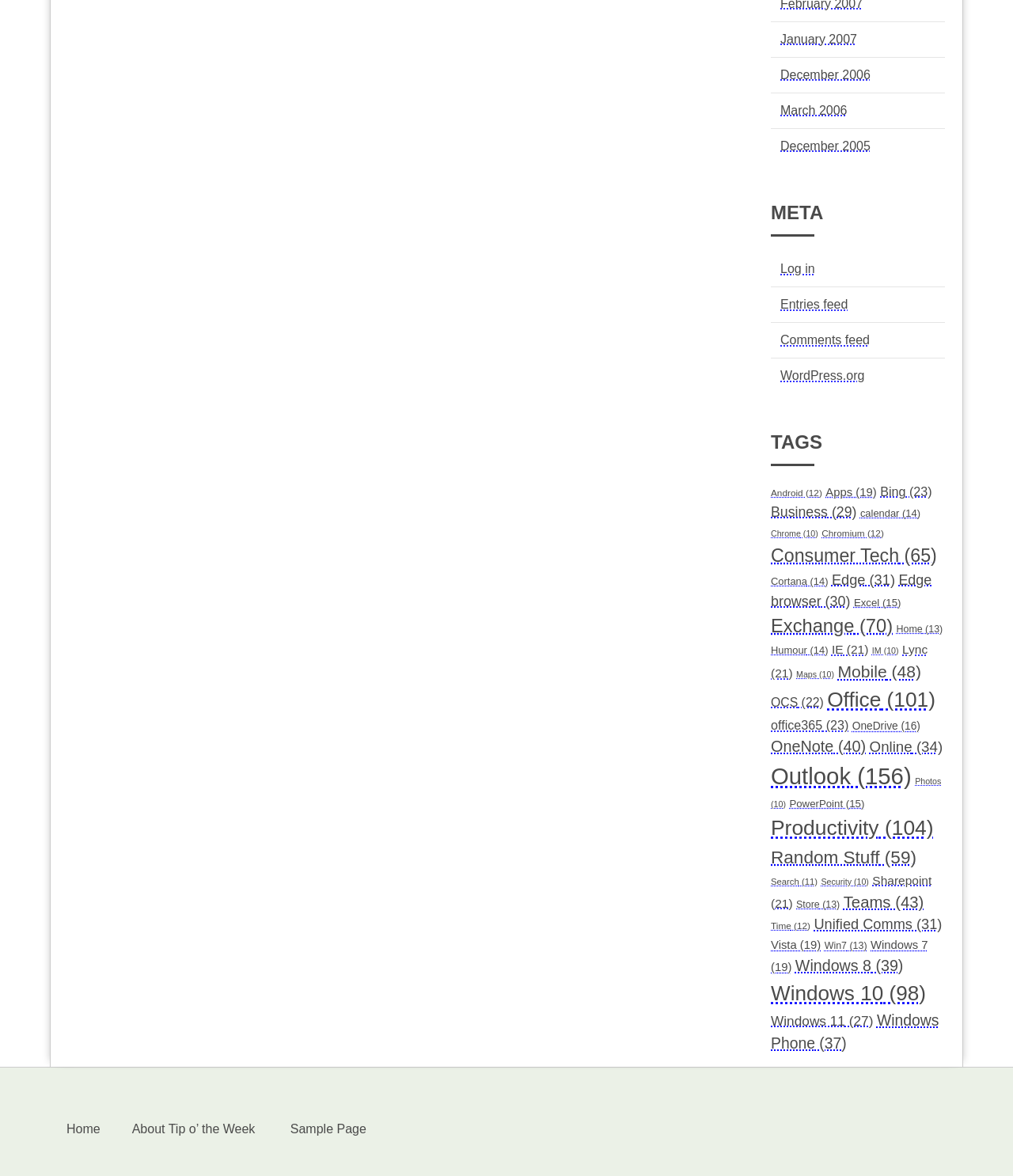Is there a login feature on this webpage?
Analyze the screenshot and provide a detailed answer to the question.

I found a link that says 'Log in' at the top of the webpage, which suggests that there is a login feature available.